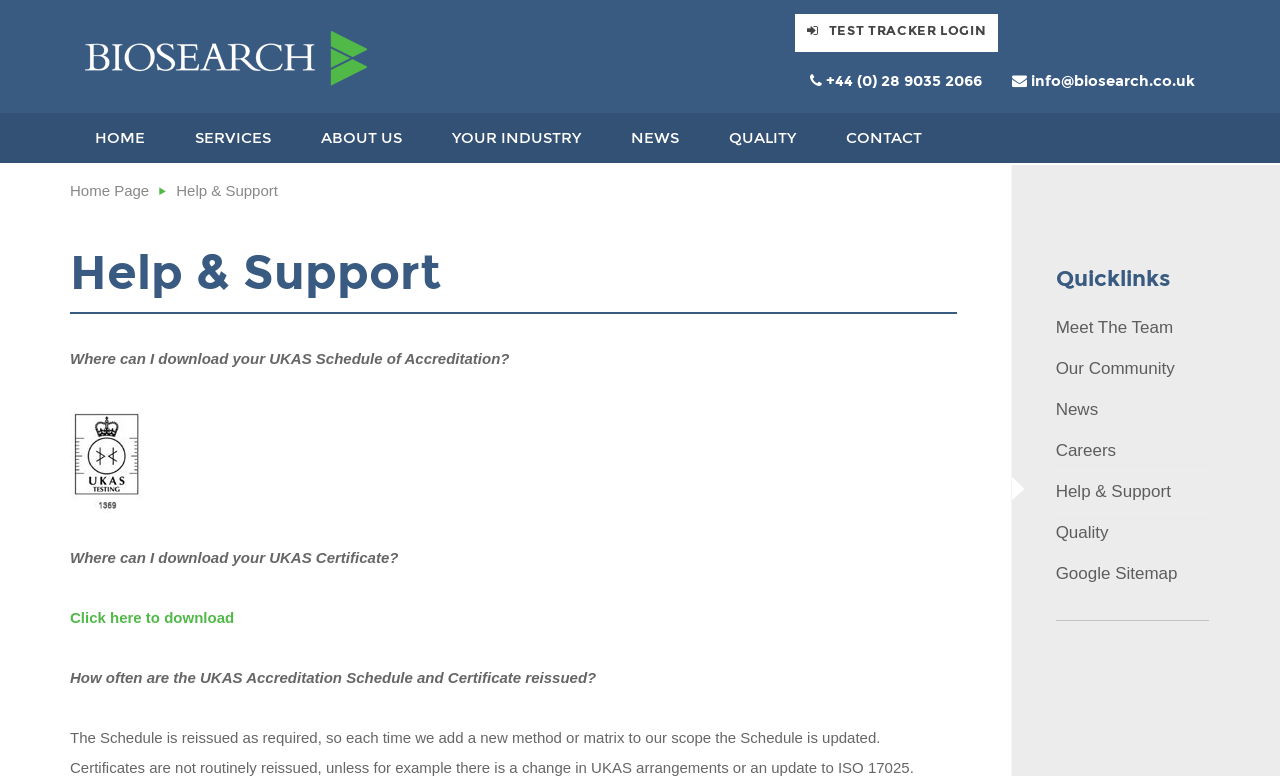Please identify the bounding box coordinates of the clickable area that will fulfill the following instruction: "Go to HOME page". The coordinates should be in the format of four float numbers between 0 and 1, i.e., [left, top, right, bottom].

[0.055, 0.146, 0.133, 0.21]